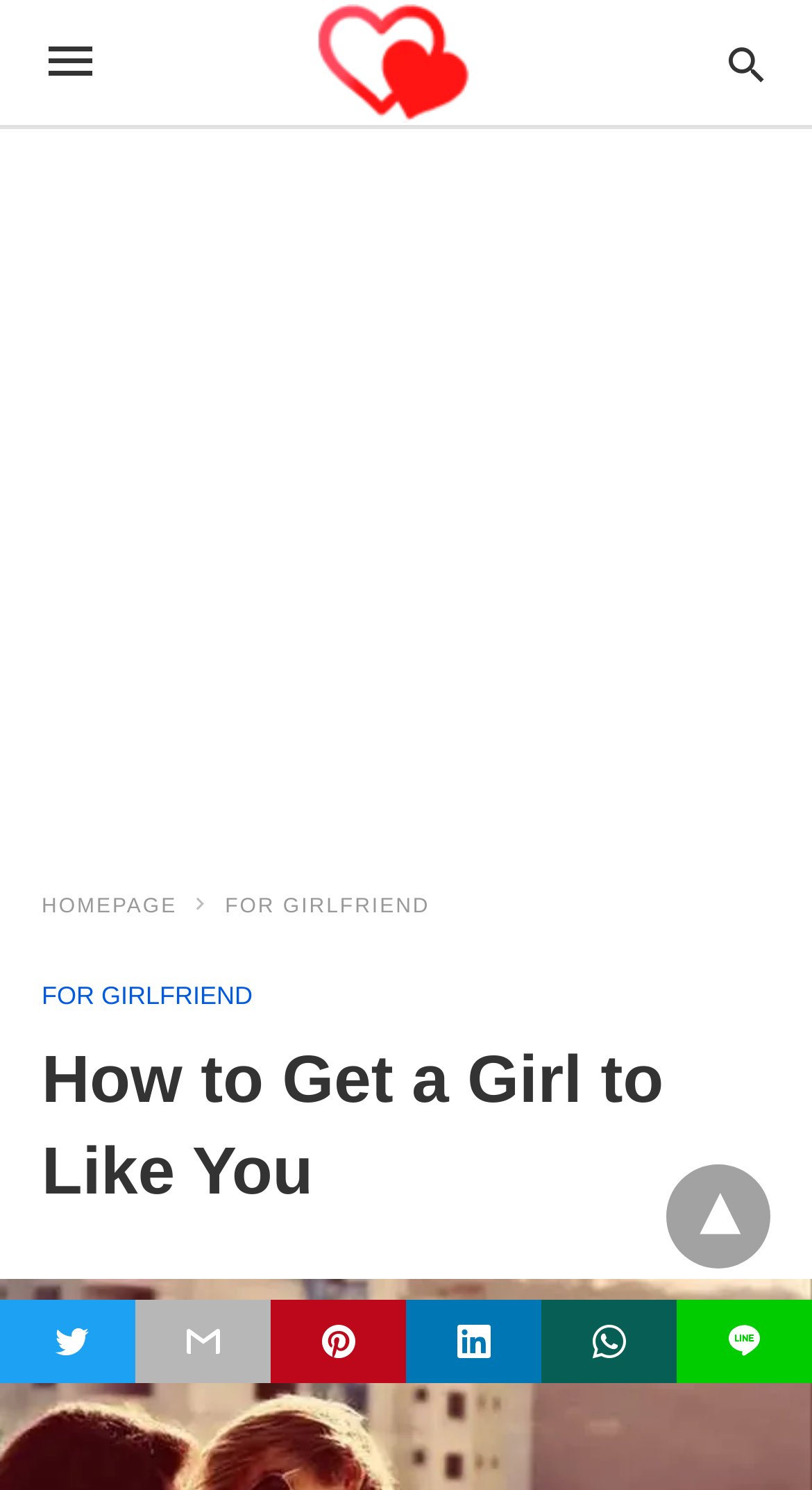What is the purpose of the search bar?
Please give a detailed and elaborate answer to the question.

The search bar is located at the top right corner of the webpage, and it has a label that says 'Type your query', indicating that users can input their search queries there.